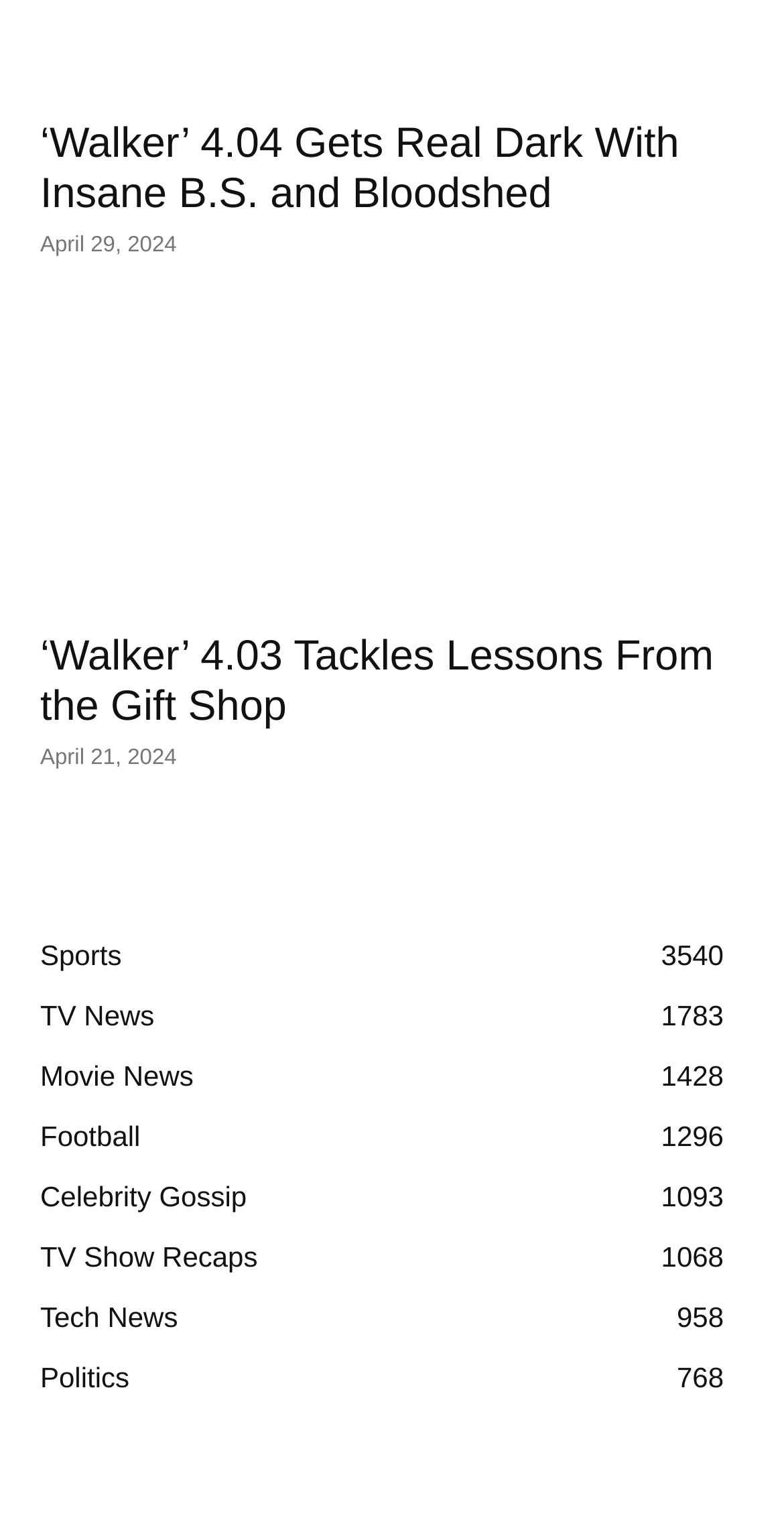Please provide a detailed answer to the question below by examining the image:
What is the date of the latest article?

I looked at the time elements on the webpage and found the latest date, which is 'April 29, 2024', corresponding to the article title 'Walker’ 4.04 Gets Real Dark With Insane B.S. and Bloodshed'.